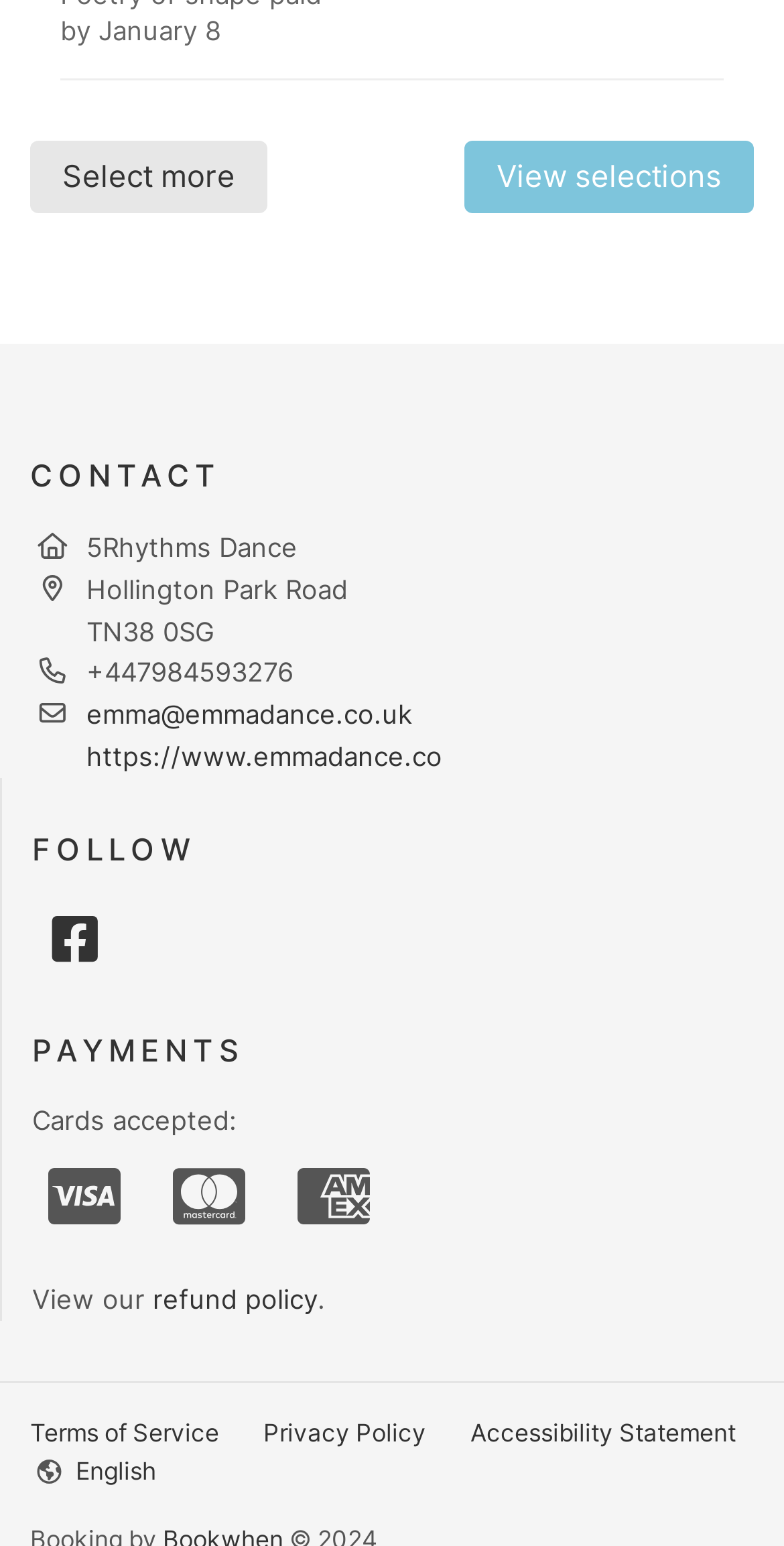Please locate the bounding box coordinates of the region I need to click to follow this instruction: "View refund policy".

[0.195, 0.83, 0.405, 0.851]